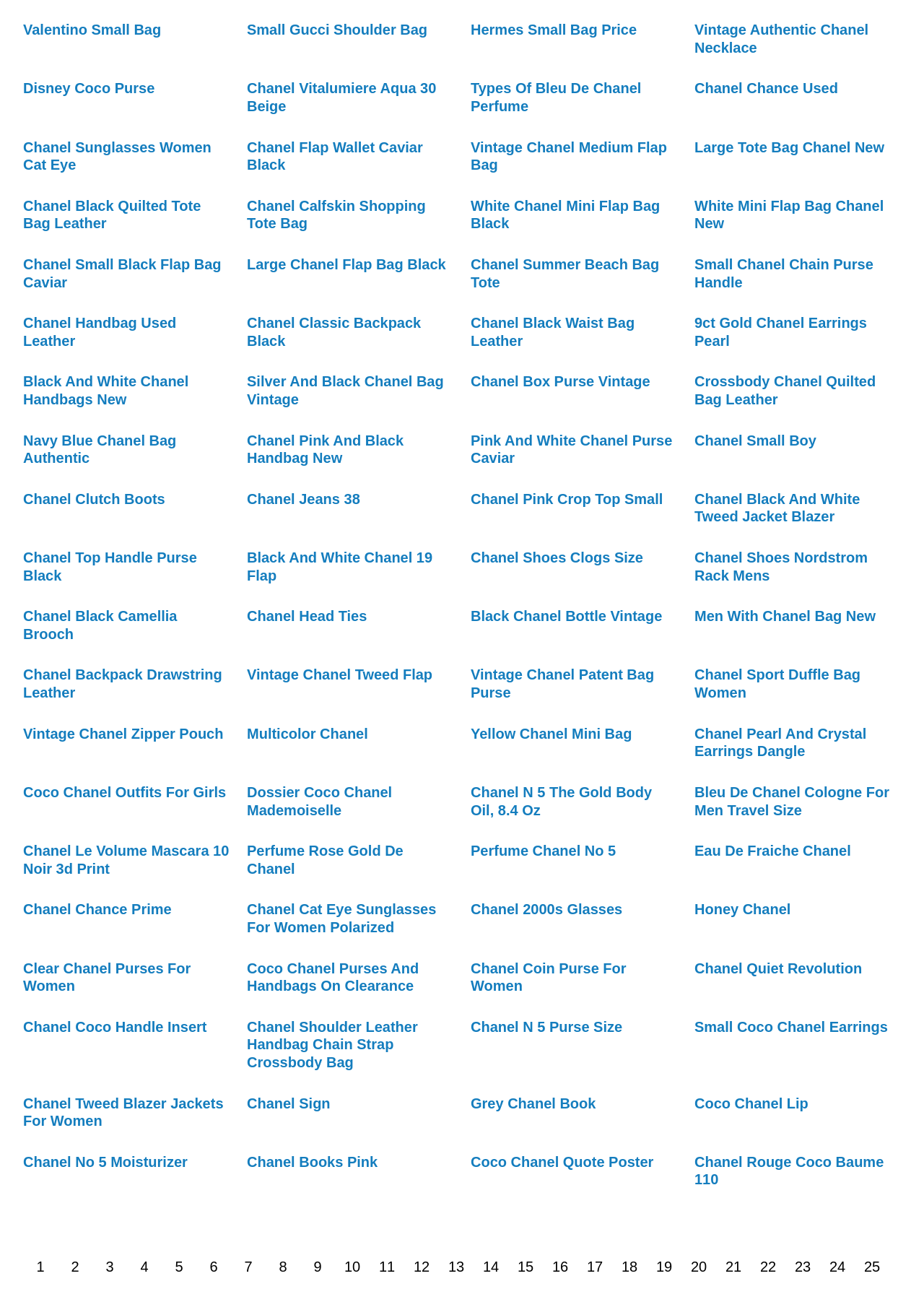Answer the following query with a single word or phrase:
What is the brand name of the products listed?

Chanel